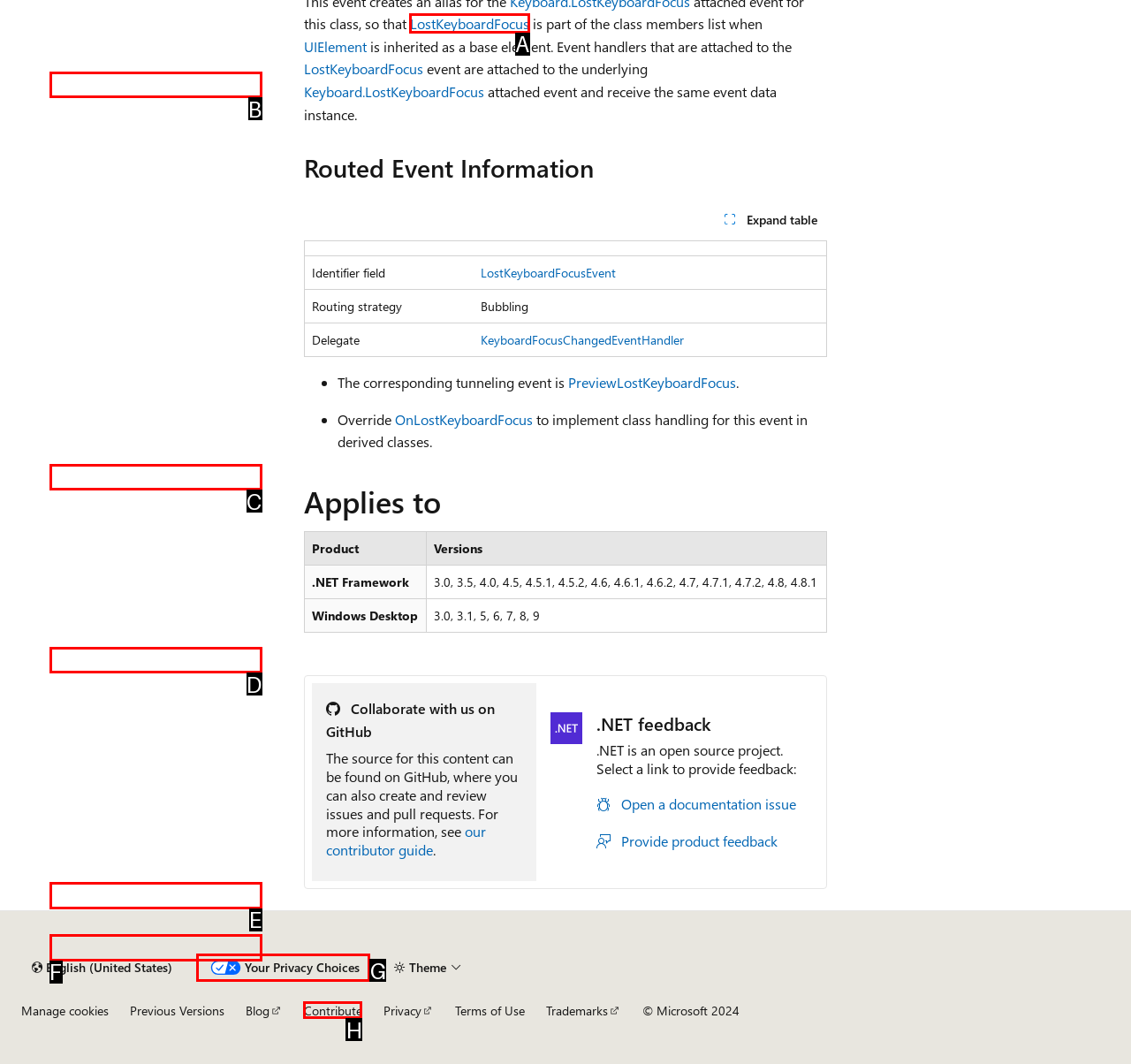Determine which HTML element should be clicked for this task: Click the 'LostKeyboardFocus' link
Provide the option's letter from the available choices.

A